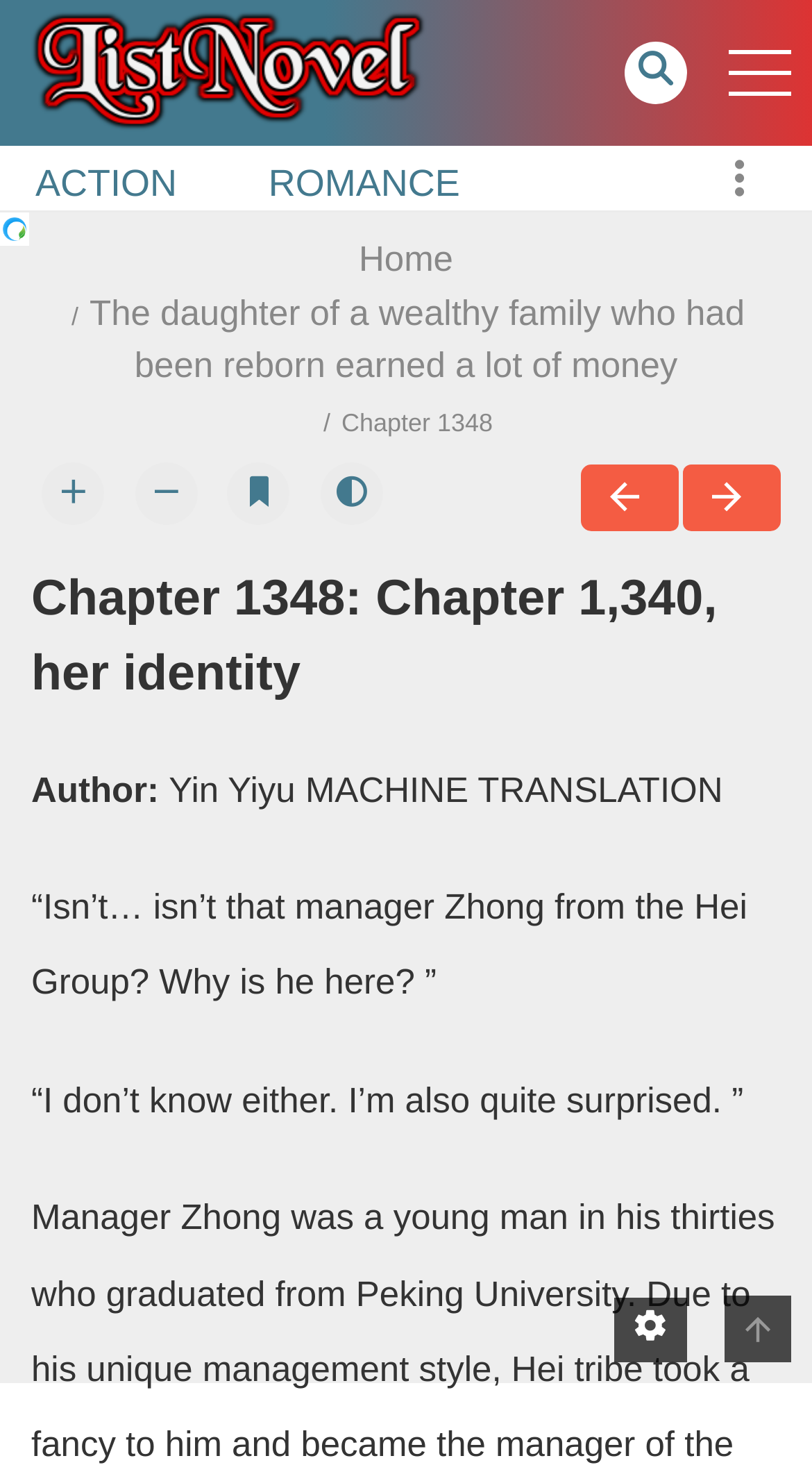Describe all significant elements and features of the webpage.

This webpage appears to be a novel reading platform, specifically displaying Chapter 1348 of "The daughter of a wealthy family who had been reborn earned a lot of money". 

At the top left, there is a link to "ListNovel" accompanied by an image with the same name. On the right side of the top section, there is a layout table with a link to an icon. A button is located at the top right corner.

Below the top section, there are three links to genres: "ACTION", "ROMANCE", and "FANTASY", arranged horizontally. An advertisement "Ads by Pubfuture" with an image is placed at the top left corner of this section.

In the middle section, there are links to "Home" and the novel title. The chapter title "Chapter 1348" is displayed prominently. Four icons are arranged horizontally below the chapter title, possibly representing different functions.

A navigation section is located below, with links to "Prev" and "Next" chapters. The main content of the chapter starts with a heading "Chapter 1348: Chapter 1,340, her identity", followed by the author's name and a note about machine translation. The chapter's text is then displayed, with multiple paragraphs of content.

At the bottom right corner, there is a link to an icon.